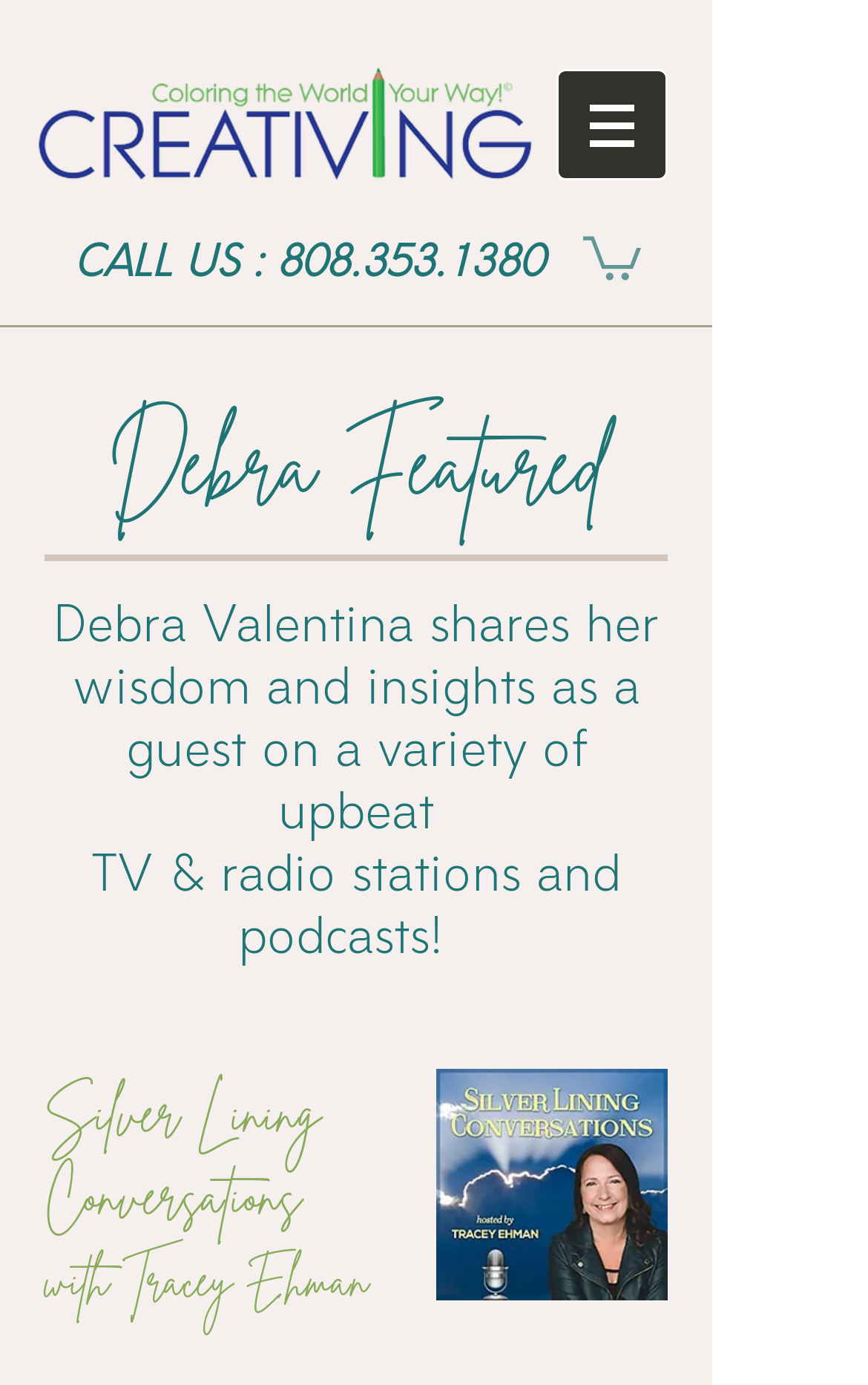What is the purpose of the image with the book?
Analyze the image and deliver a detailed answer to the question.

The image with the book is likely representing a podcast, 'Silver Lining Conversations with Tracey Ehman', as it is placed next to the heading of the podcast.